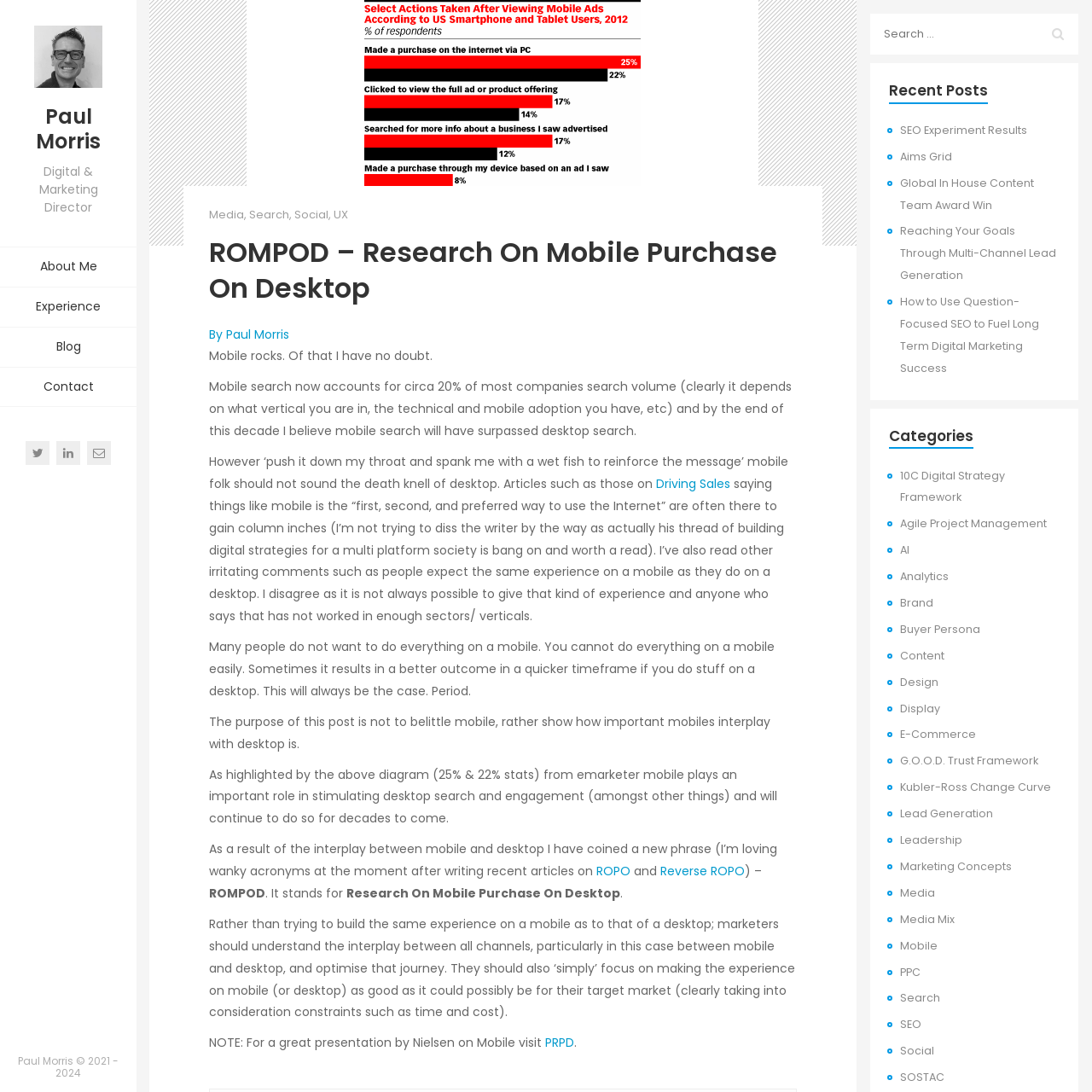Determine the bounding box coordinates for the region that must be clicked to execute the following instruction: "Read about City launches latest round of temporary art installations".

None